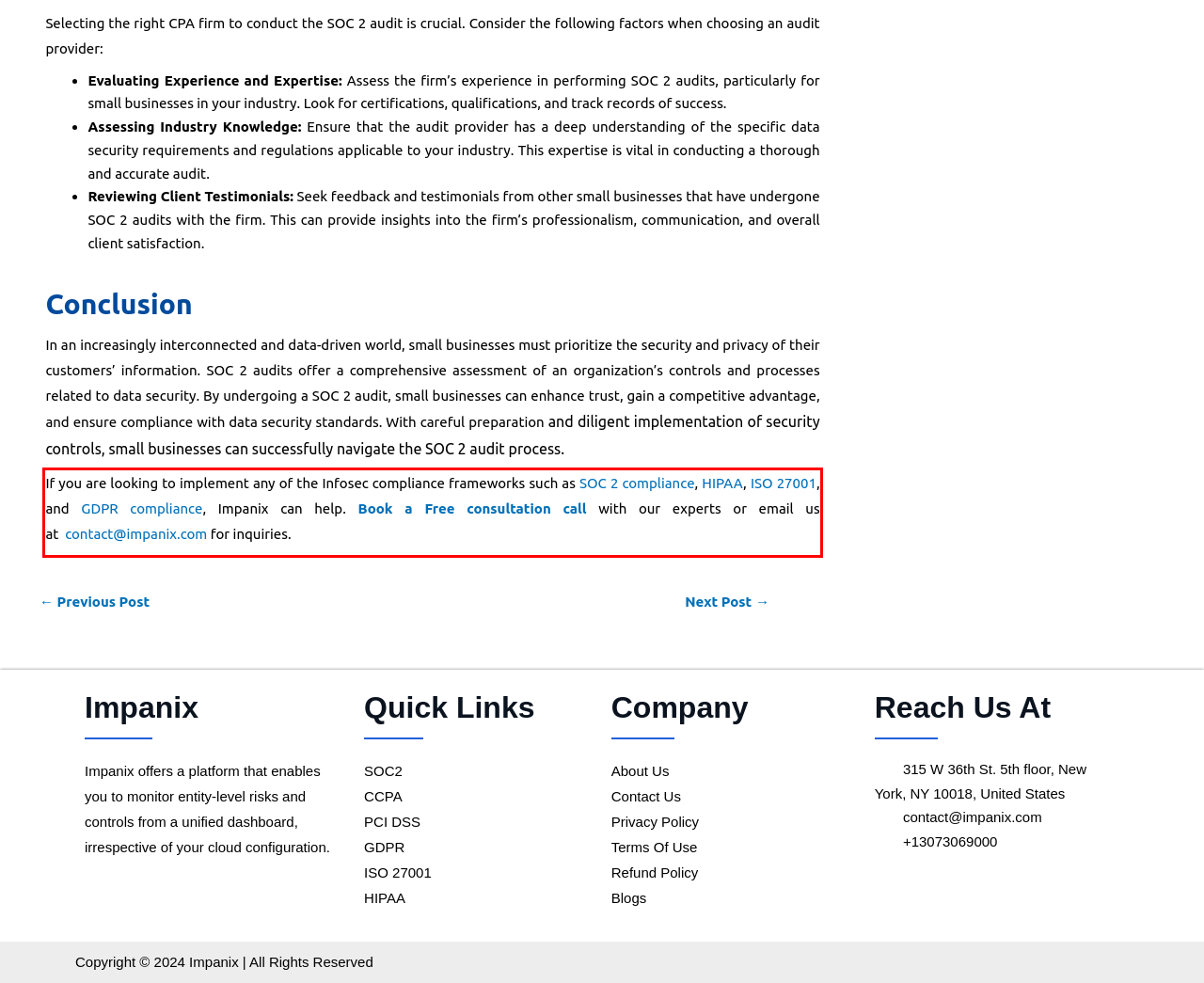You are presented with a webpage screenshot featuring a red bounding box. Perform OCR on the text inside the red bounding box and extract the content.

If you are looking to implement any of the Infosec compliance frameworks such as SOC 2 compliance, HIPAA, ISO 27001, and GDPR compliance, Impanix can help. Book a Free consultation call with our experts or email us at contact@impanix.com for inquiries.